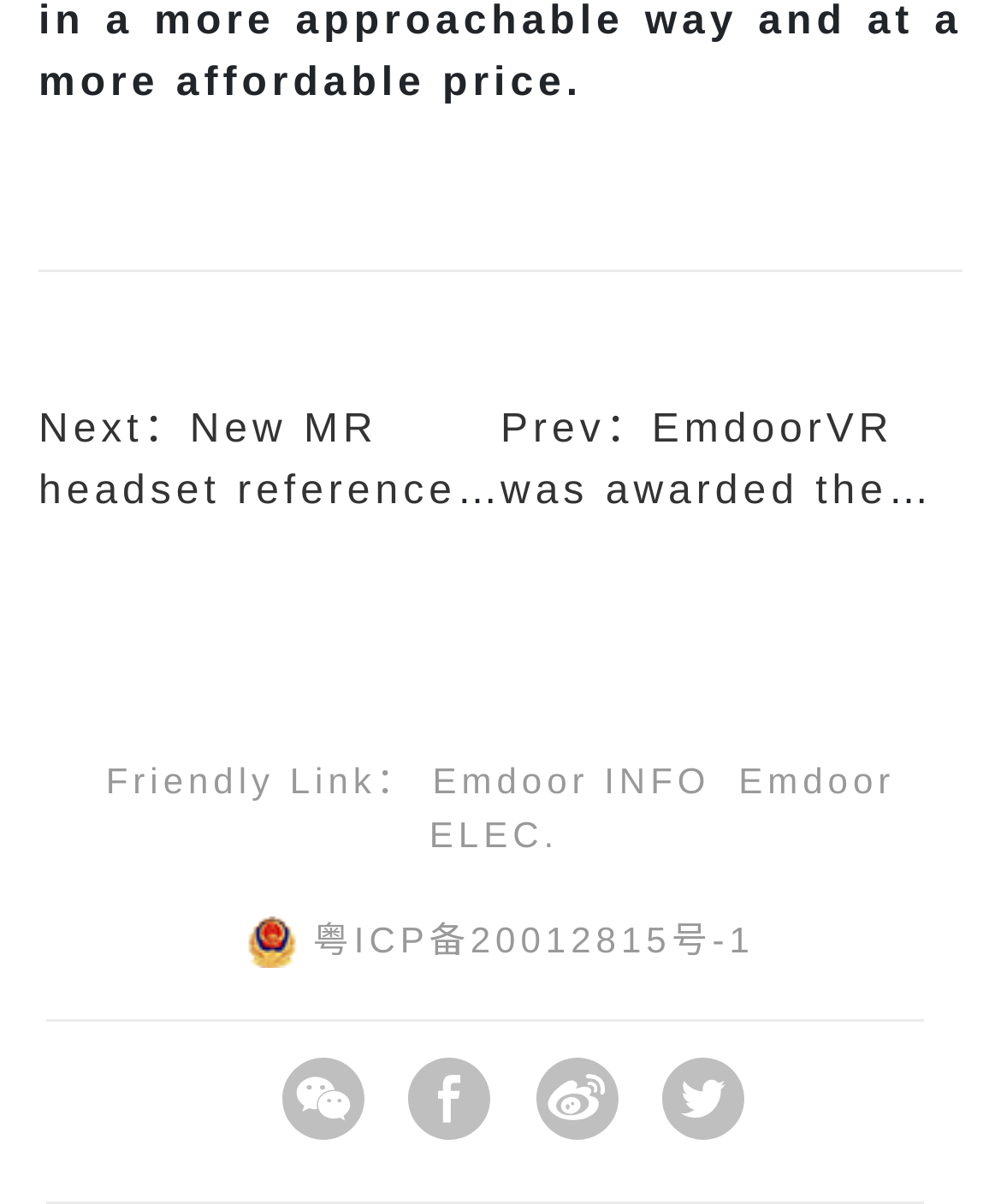How many links are there in the friendly link section?
Carefully examine the image and provide a detailed answer to the question.

I counted the number of links in the friendly link section, which are 'Emdoor INFO', 'Emdoor ELEC.', and there are 3 links in total.